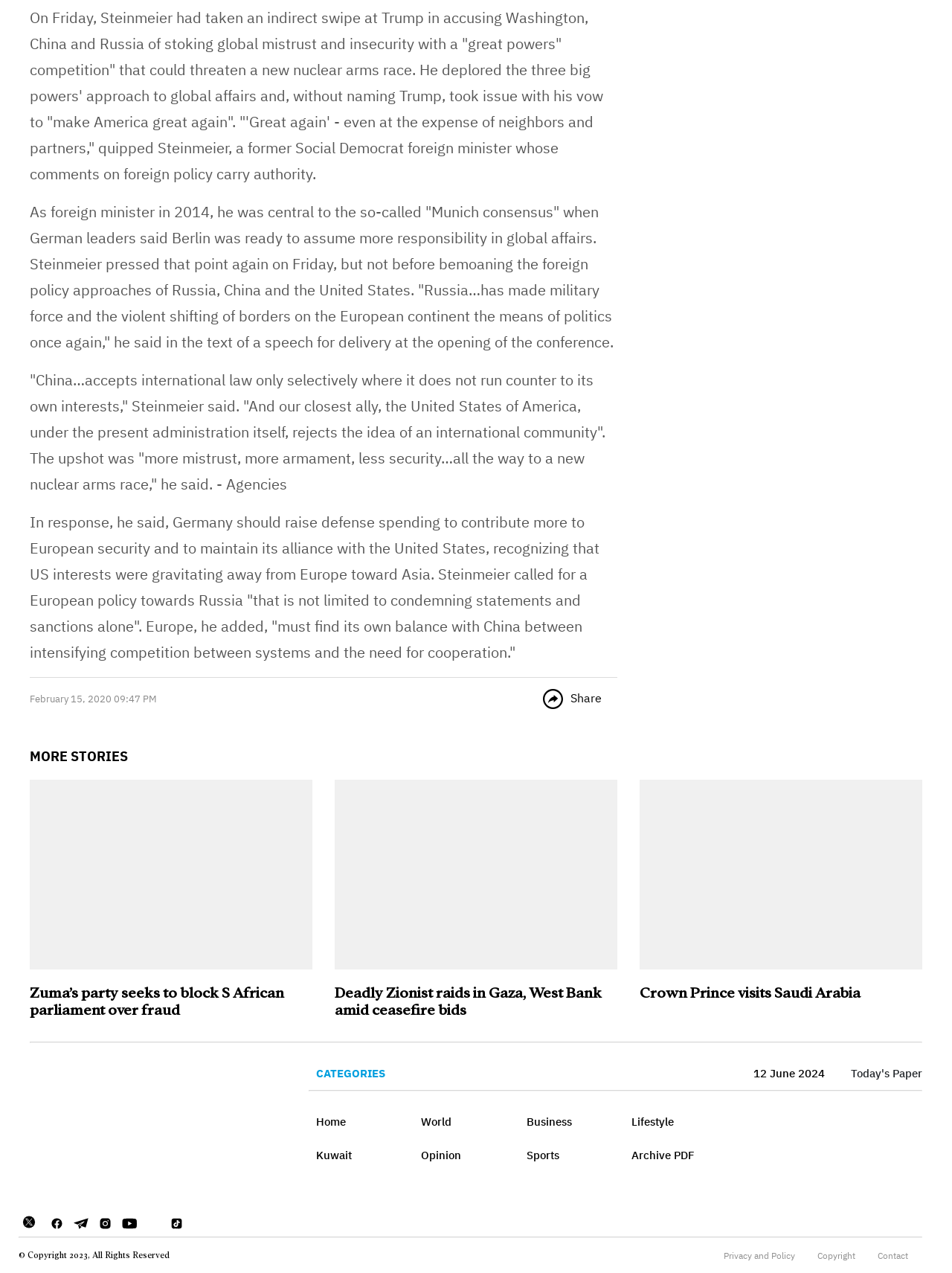Identify the bounding box coordinates for the UI element described as: "World". The coordinates should be provided as four floats between 0 and 1: [left, top, right, bottom].

[0.442, 0.63, 0.537, 0.645]